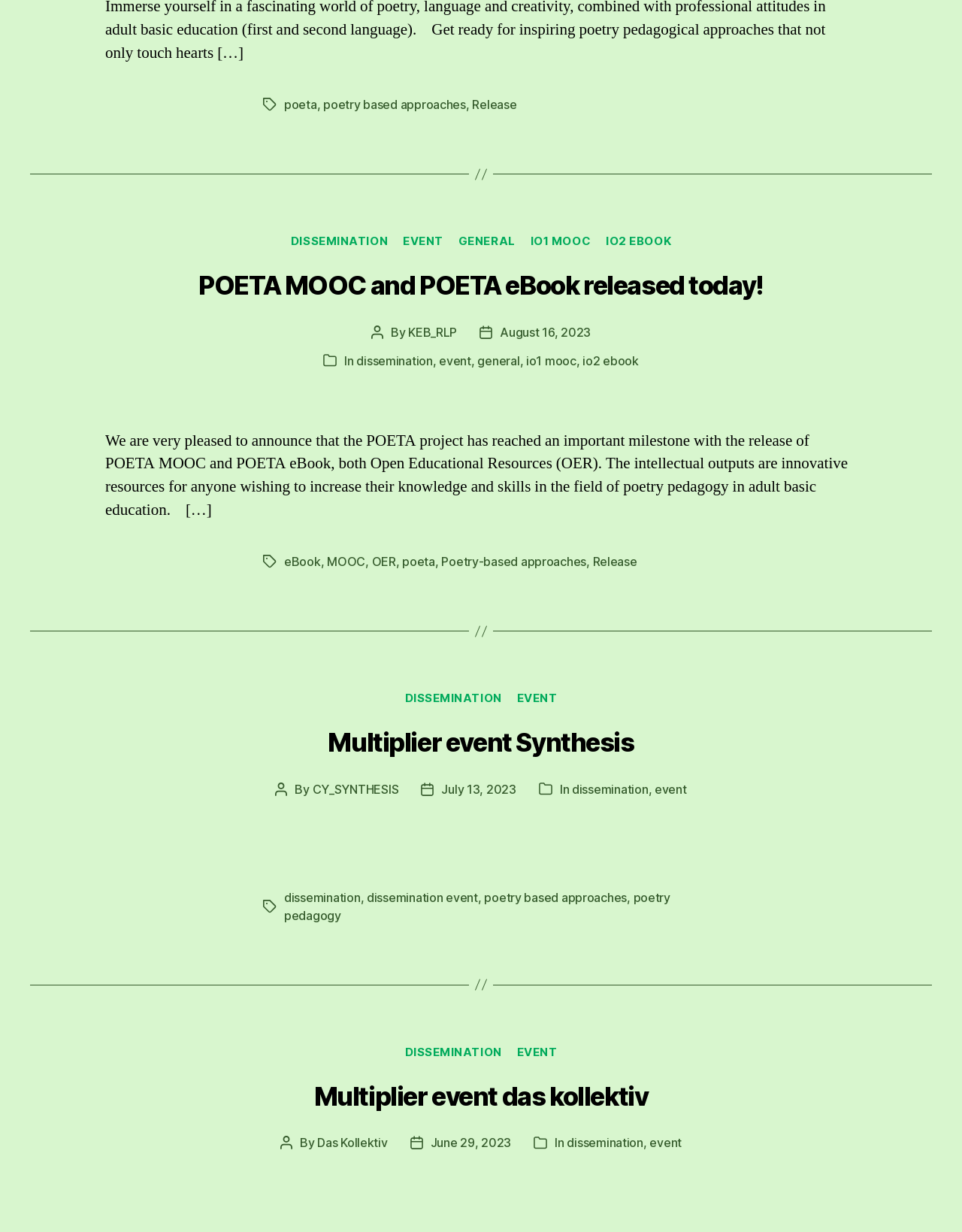Respond to the following question with a brief word or phrase:
What is the release date of POETA MOOC and POETA eBook?

August 16, 2023